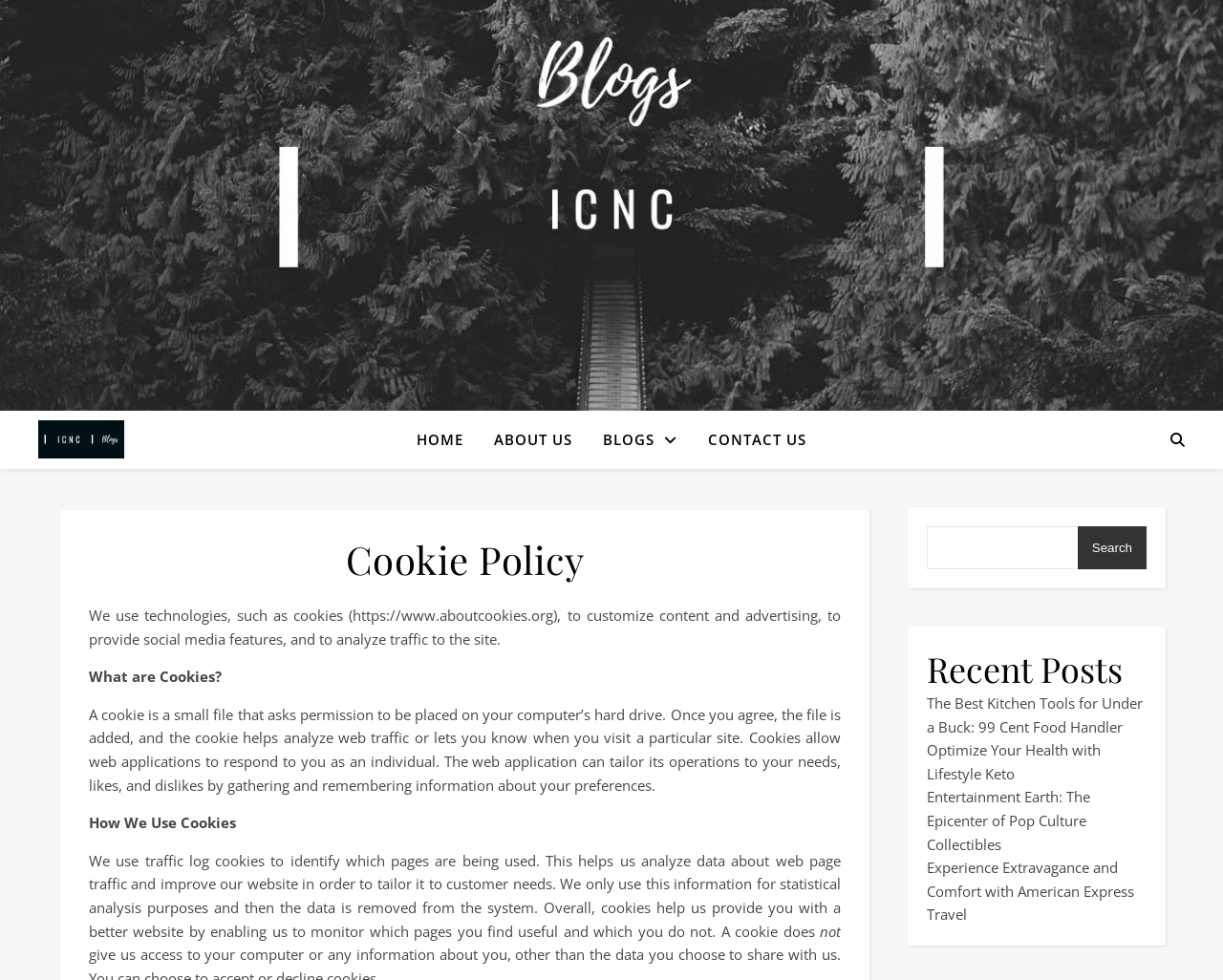Specify the bounding box coordinates of the area that needs to be clicked to achieve the following instruction: "Go to the HOME page".

[0.341, 0.419, 0.391, 0.478]